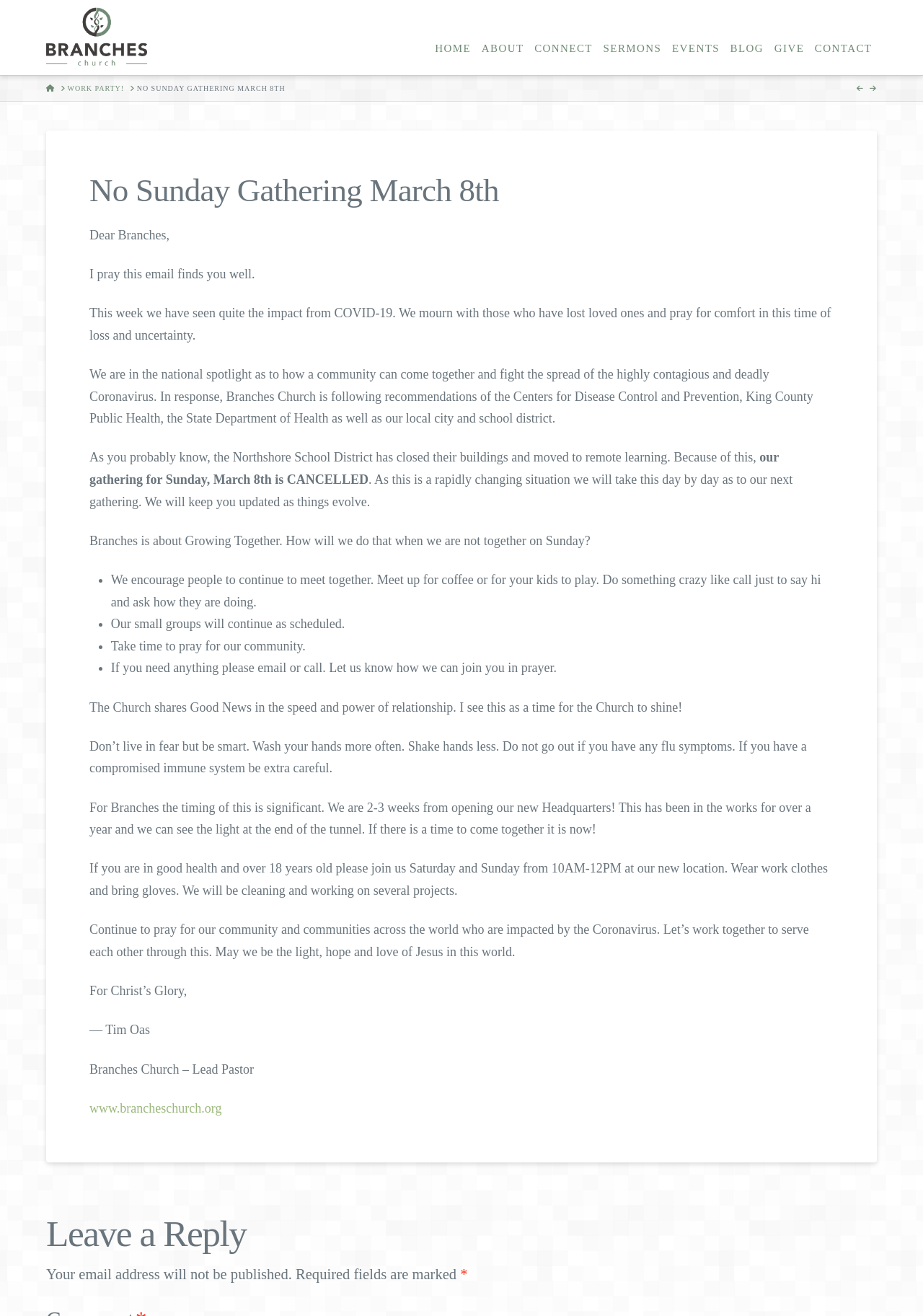Construct a thorough caption encompassing all aspects of the webpage.

The webpage is about a church, specifically Branches Church, and its response to the COVID-19 pandemic. At the top, there is a navigation menu with links to different sections of the website, including HOME, ABOUT, CONNECT, SERMONS, EVENTS, BLOG, GIVE, and CONTACT. Below the navigation menu, there is a breadcrumb navigation section with links to HOME, WORK PARTY!, and NO SUNDAY GATHERING MARCH 8TH.

The main content of the webpage is an article with a heading "No Sunday Gathering March 8th". The article is a letter from the lead pastor, Tim Oas, to the church members, addressing the impact of COVID-19 on the community. The letter expresses condolences to those who have lost loved ones and prays for comfort in this time of loss and uncertainty.

The letter also announces that the Sunday gathering on March 8th is cancelled due to the pandemic and provides guidance on how to stay connected with each other during this time. It encourages people to meet up in small groups, pray for the community, and take precautions to prevent the spread of the virus.

Additionally, the letter mentions that the church is about to open its new headquarters and invites healthy volunteers to help with cleaning and working on projects on Saturday and Sunday.

At the bottom of the webpage, there is a section for leaving a reply, with a note that email addresses will not be published. There are also required fields marked with an asterisk.

On the top right corner of the webpage, there are two social media links, represented by icons.